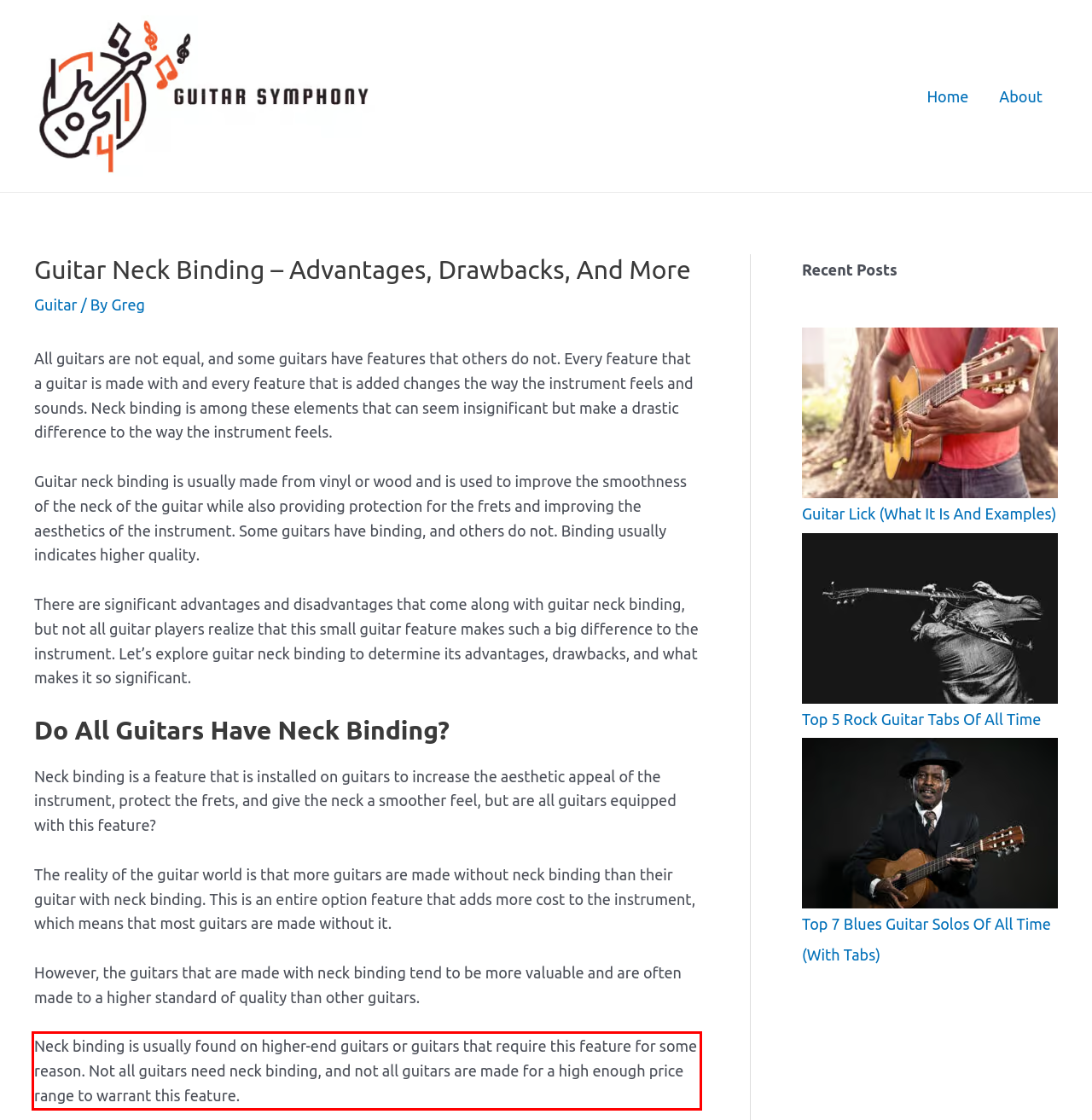You are given a screenshot of a webpage with a UI element highlighted by a red bounding box. Please perform OCR on the text content within this red bounding box.

Neck binding is usually found on higher-end guitars or guitars that require this feature for some reason. Not all guitars need neck binding, and not all guitars are made for a high enough price range to warrant this feature.